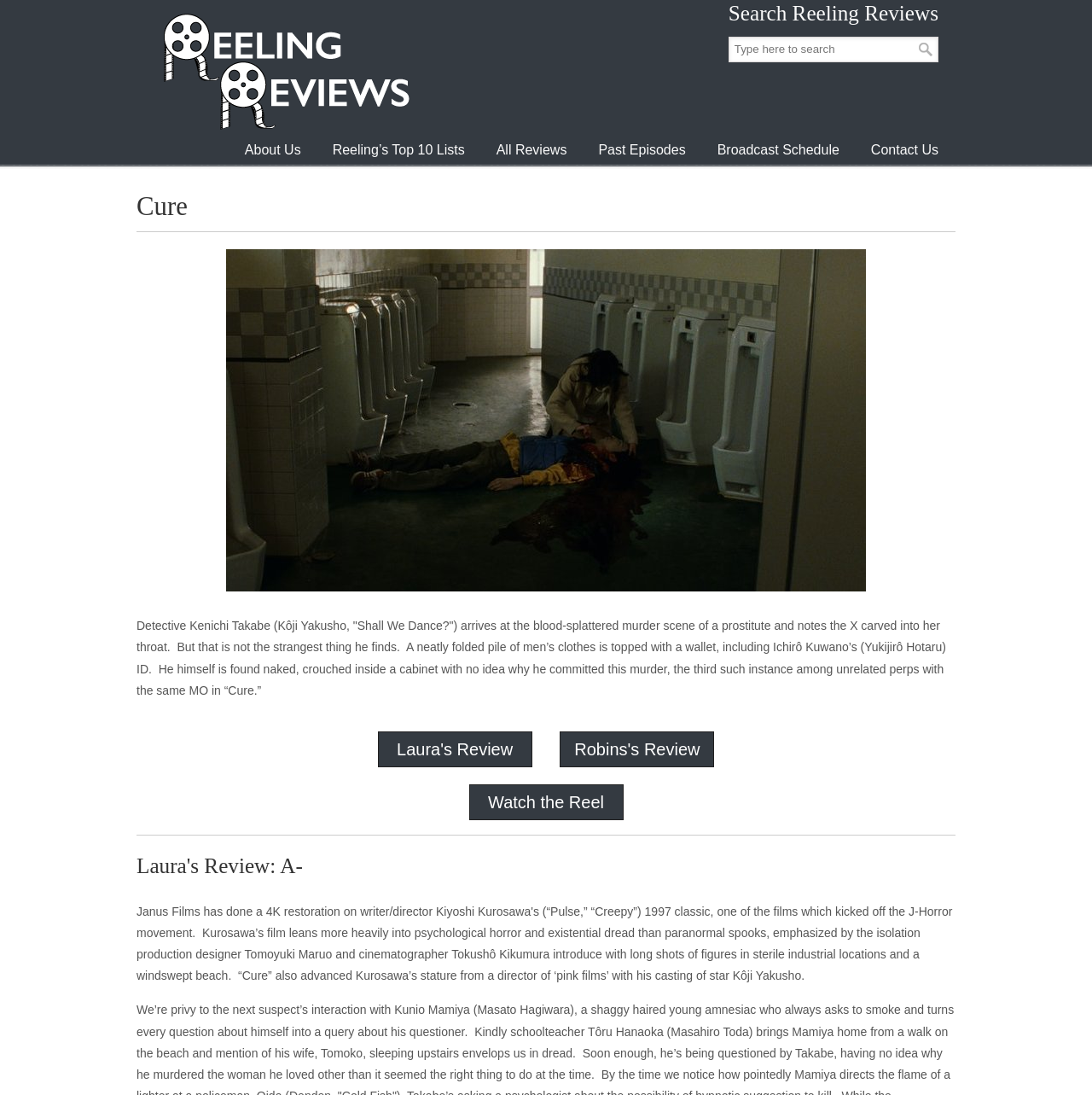Review the image closely and give a comprehensive answer to the question: What is the purpose of the textbox?

The textbox is located next to a heading 'Search Reeling Reviews', and there is a button next to it. This suggests that the textbox is used for searching reviews on the website.